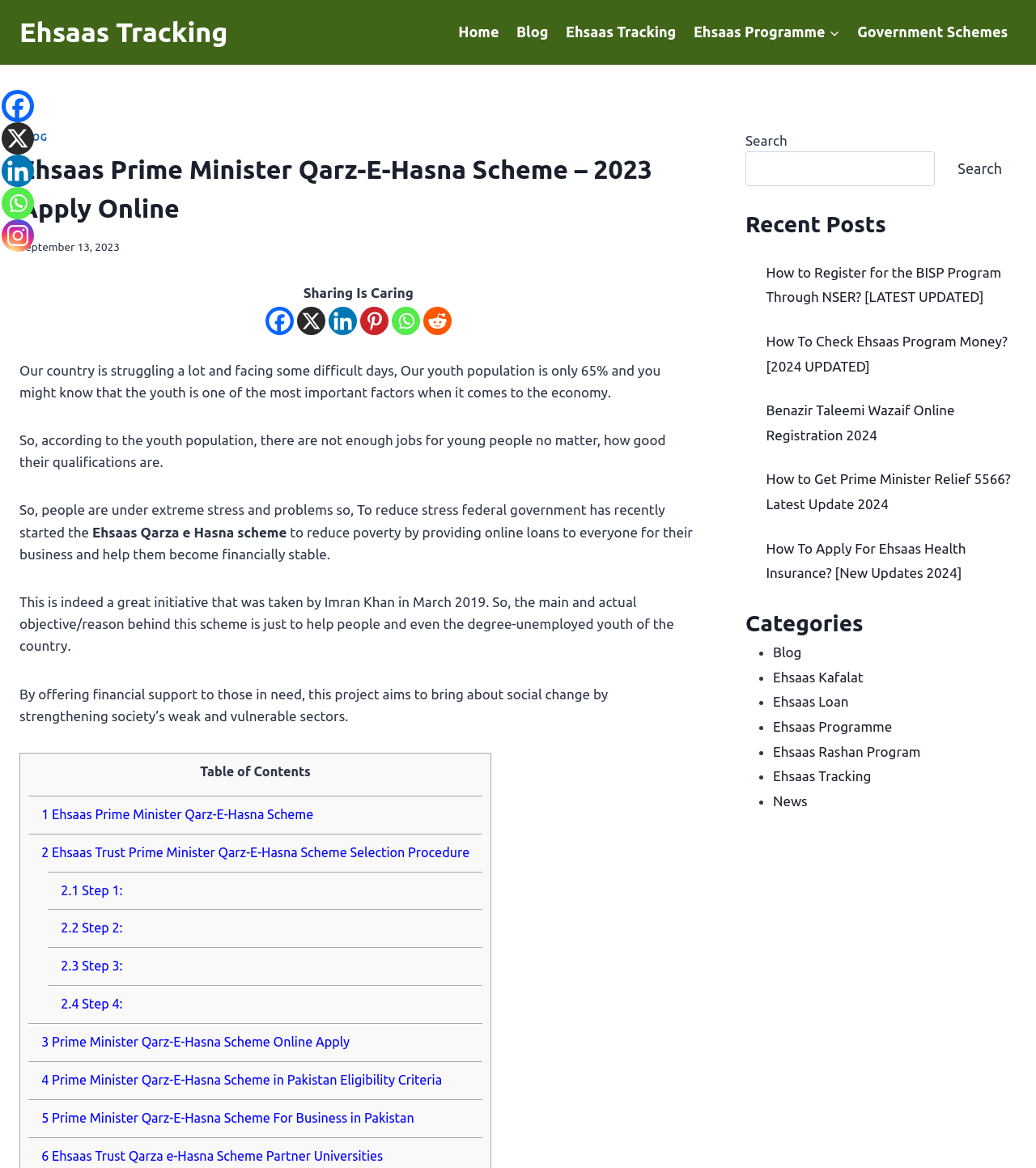Please give the bounding box coordinates of the area that should be clicked to fulfill the following instruction: "Click on the 'Ehsaas Tracking' link". The coordinates should be in the format of four float numbers from 0 to 1, i.e., [left, top, right, bottom].

[0.538, 0.011, 0.661, 0.044]